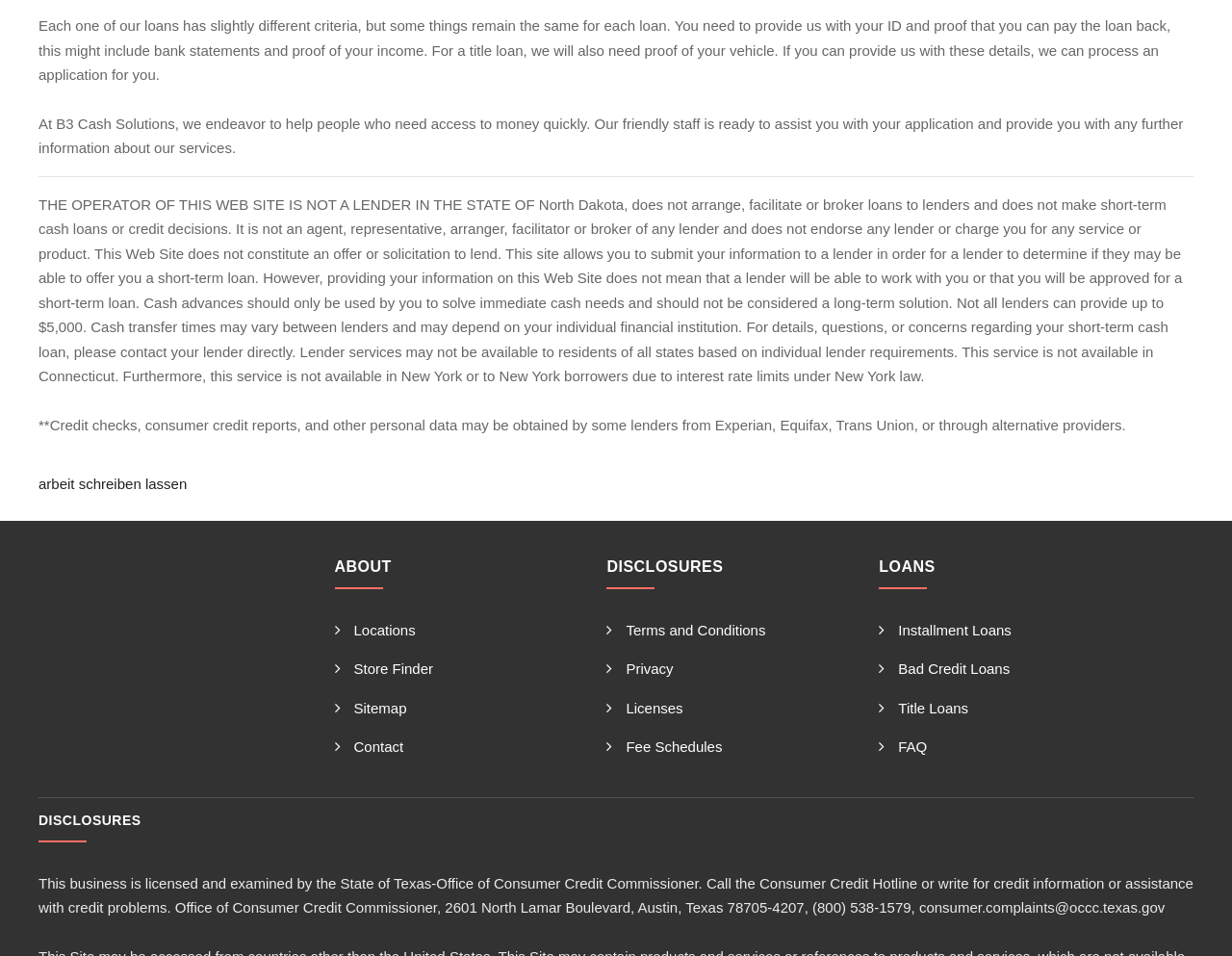Locate the bounding box coordinates of the UI element described by: "FAQ". The bounding box coordinates should consist of four float numbers between 0 and 1, i.e., [left, top, right, bottom].

[0.714, 0.773, 0.753, 0.79]